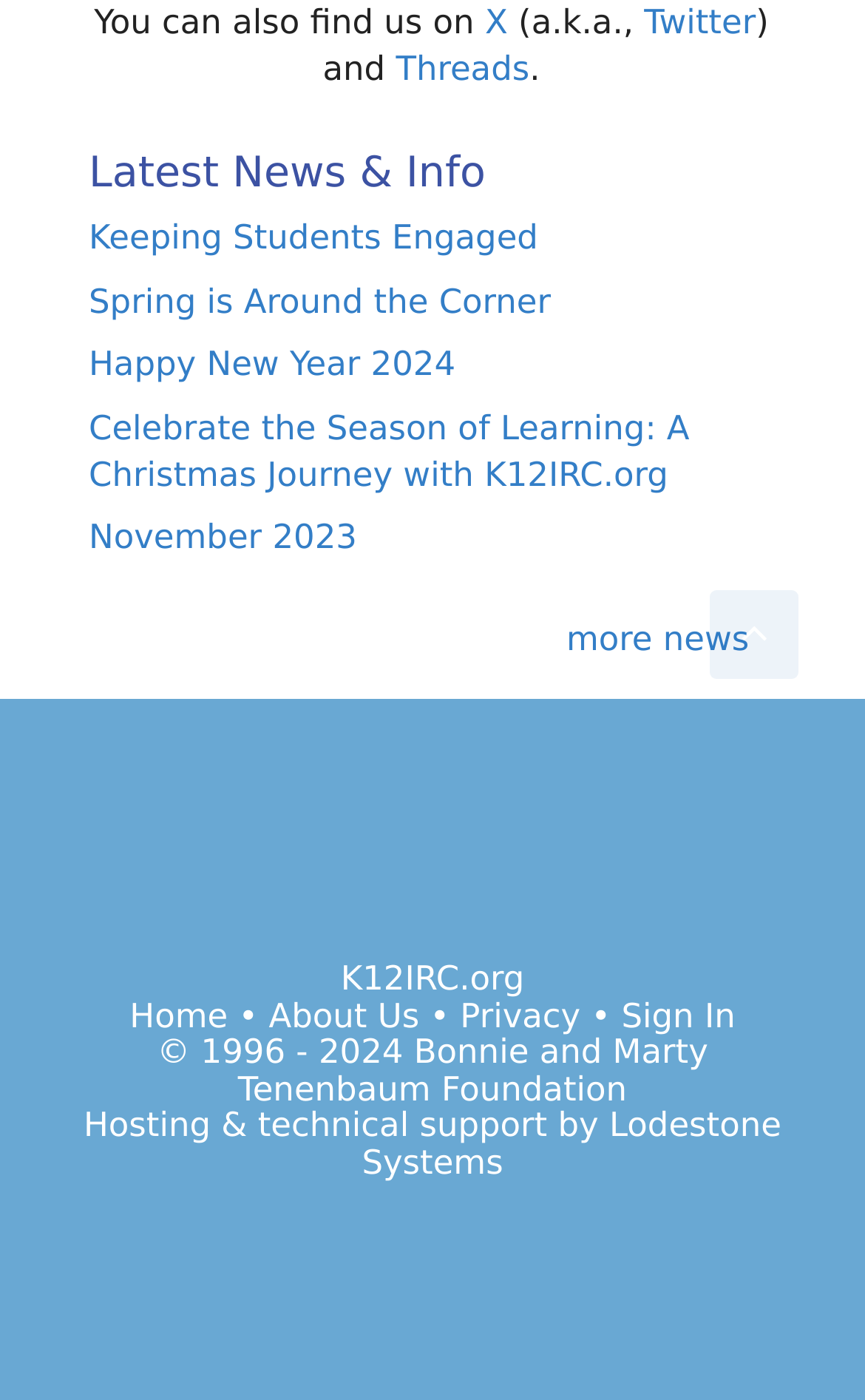How many news links are available?
Please use the image to deliver a detailed and complete answer.

There are five news links available on the webpage, which are 'Keeping Students Engaged', 'Spring is Around the Corner', 'Happy New Year 2024', 'Celebrate the Season of Learning: A Christmas Journey with K12IRC.org', and 'November 2023'.